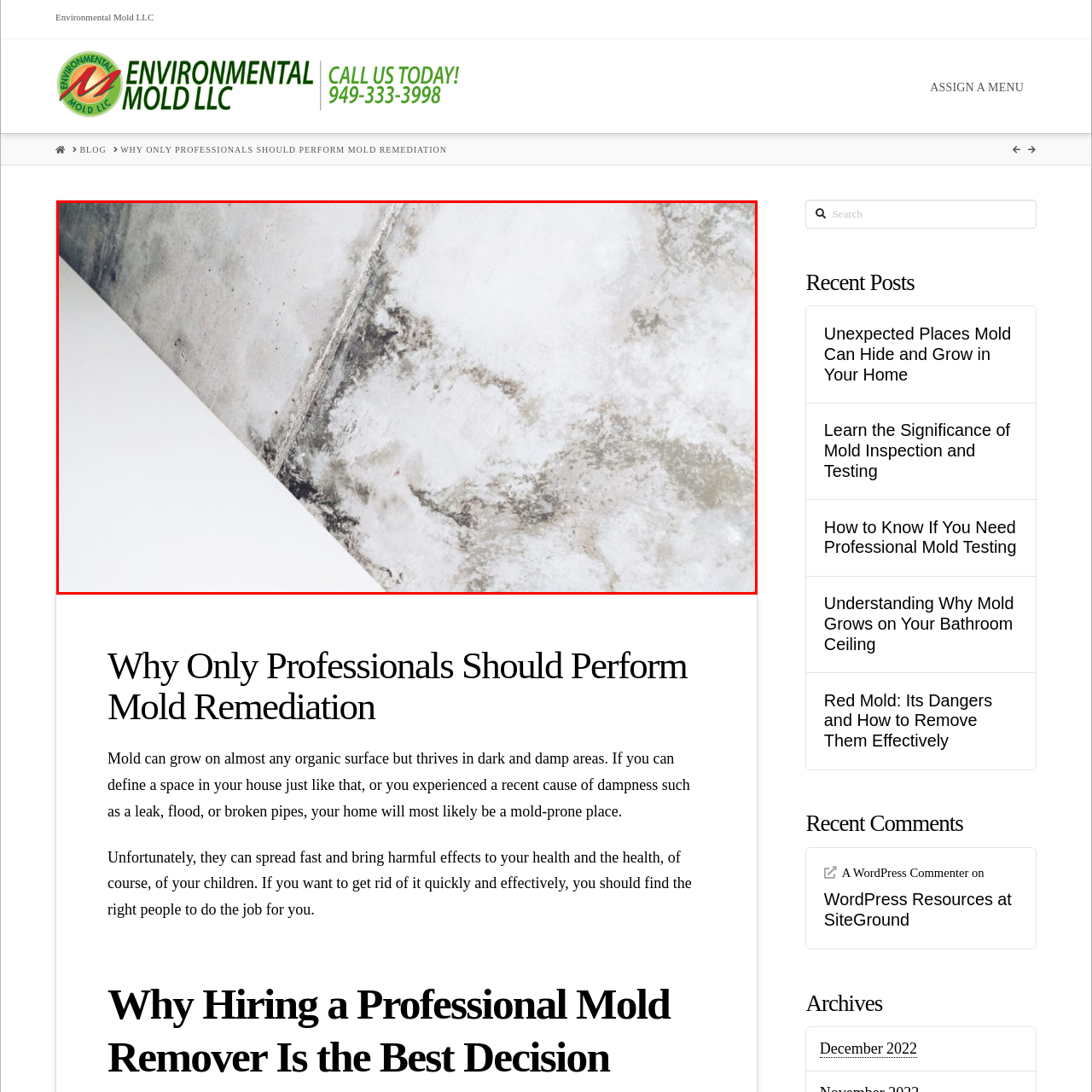Examine the image indicated by the red box and respond with a single word or phrase to the following question:
Why is professional mold remediation necessary?

Health risks